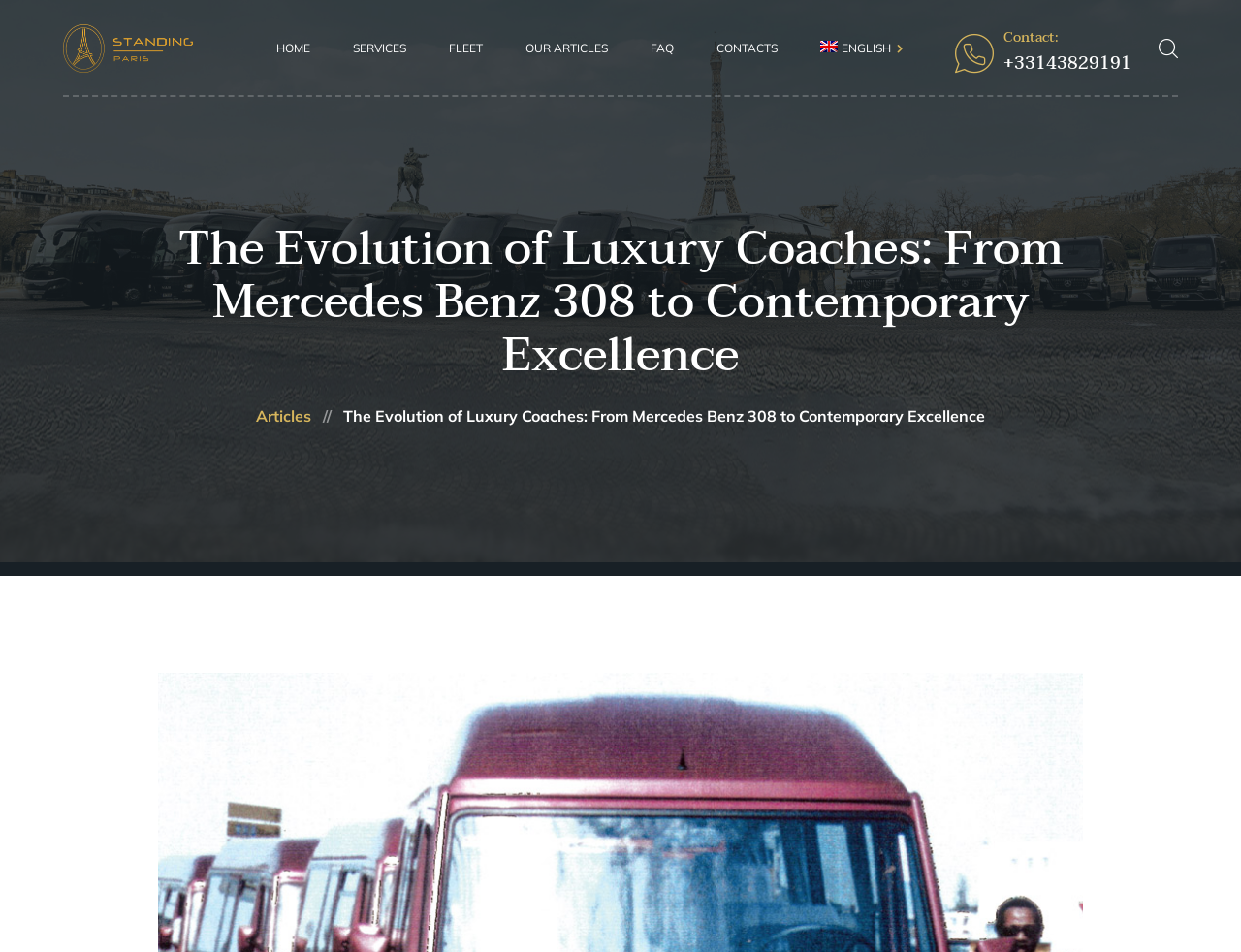Given the description "English", provide the bounding box coordinates of the corresponding UI element.

[0.644, 0.037, 0.735, 0.065]